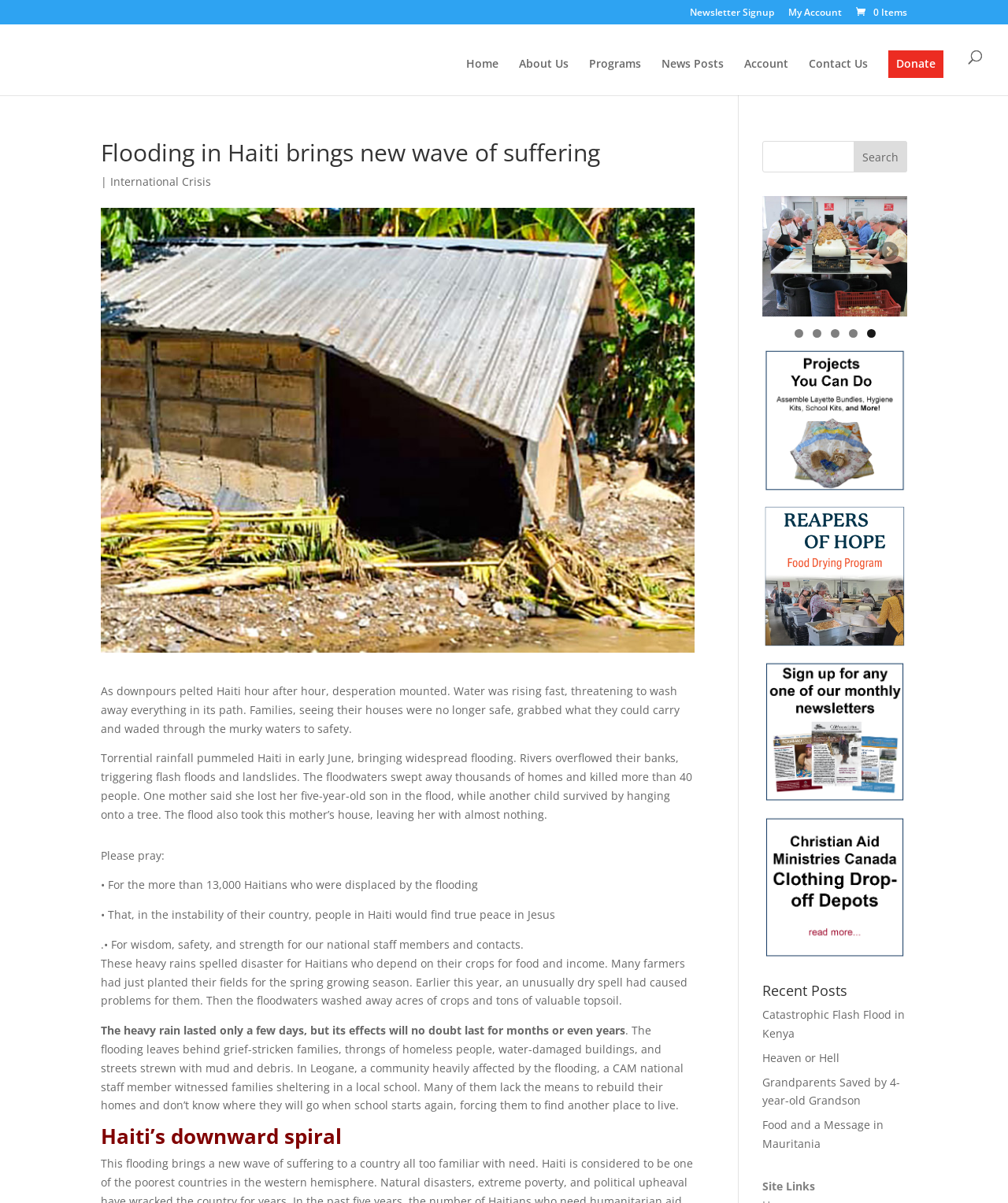Please determine the bounding box coordinates of the area that needs to be clicked to complete this task: 'Go to Home page'. The coordinates must be four float numbers between 0 and 1, formatted as [left, top, right, bottom].

[0.462, 0.048, 0.495, 0.079]